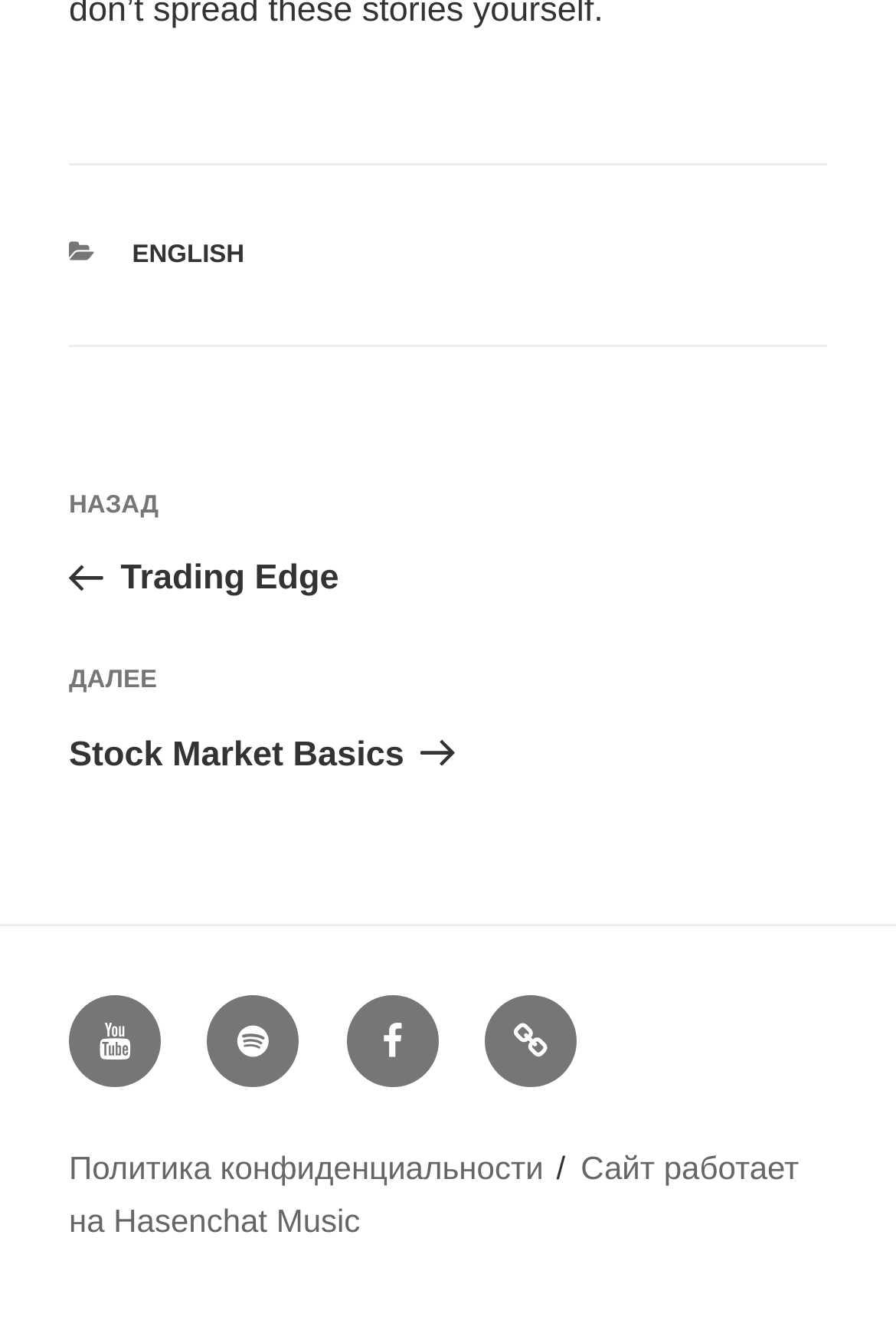Provide the bounding box coordinates of the HTML element this sentence describes: "English". The bounding box coordinates consist of four float numbers between 0 and 1, i.e., [left, top, right, bottom].

[0.147, 0.18, 0.273, 0.201]